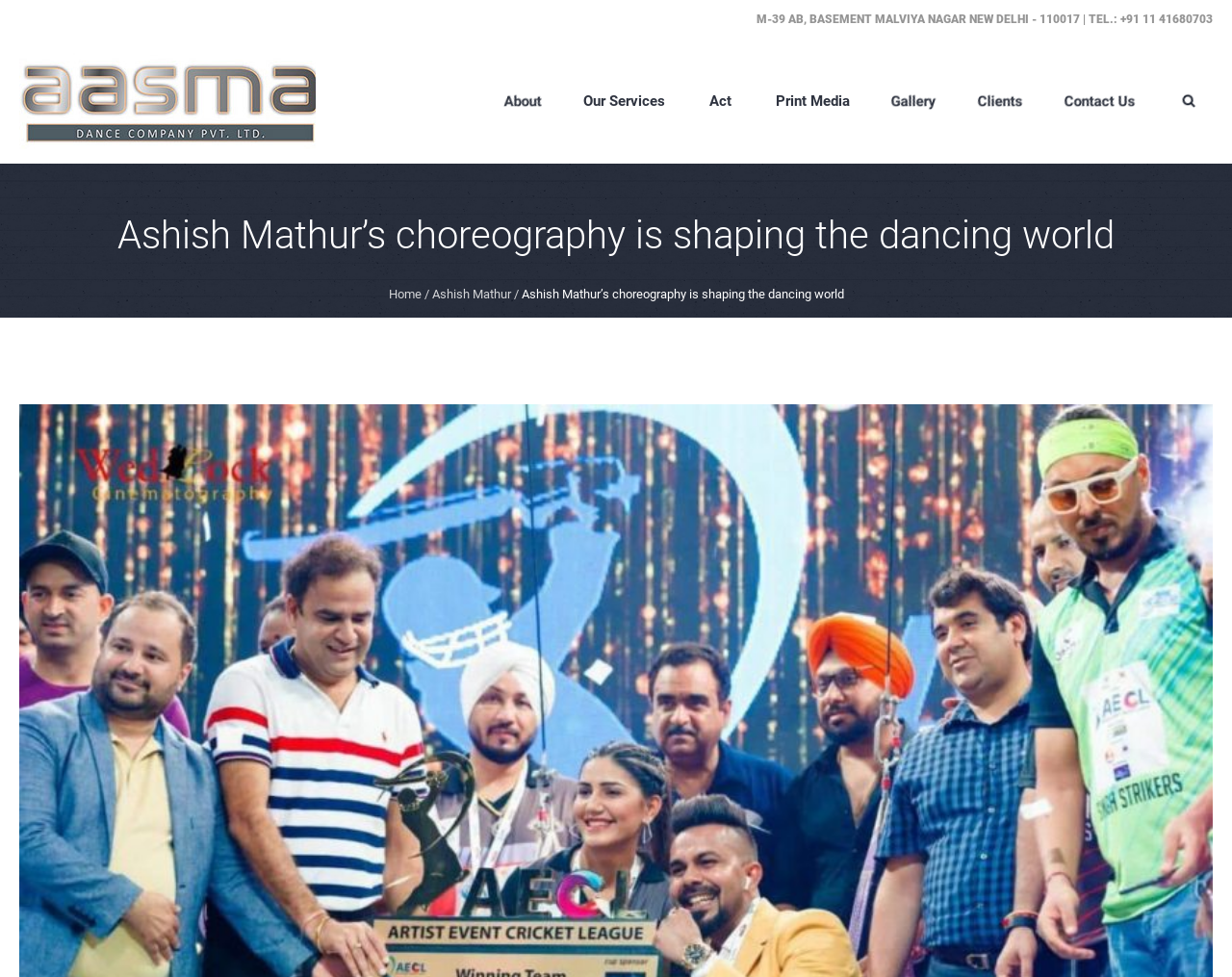Please find the bounding box coordinates of the element's region to be clicked to carry out this instruction: "Go to the About page".

[0.391, 0.089, 0.459, 0.118]